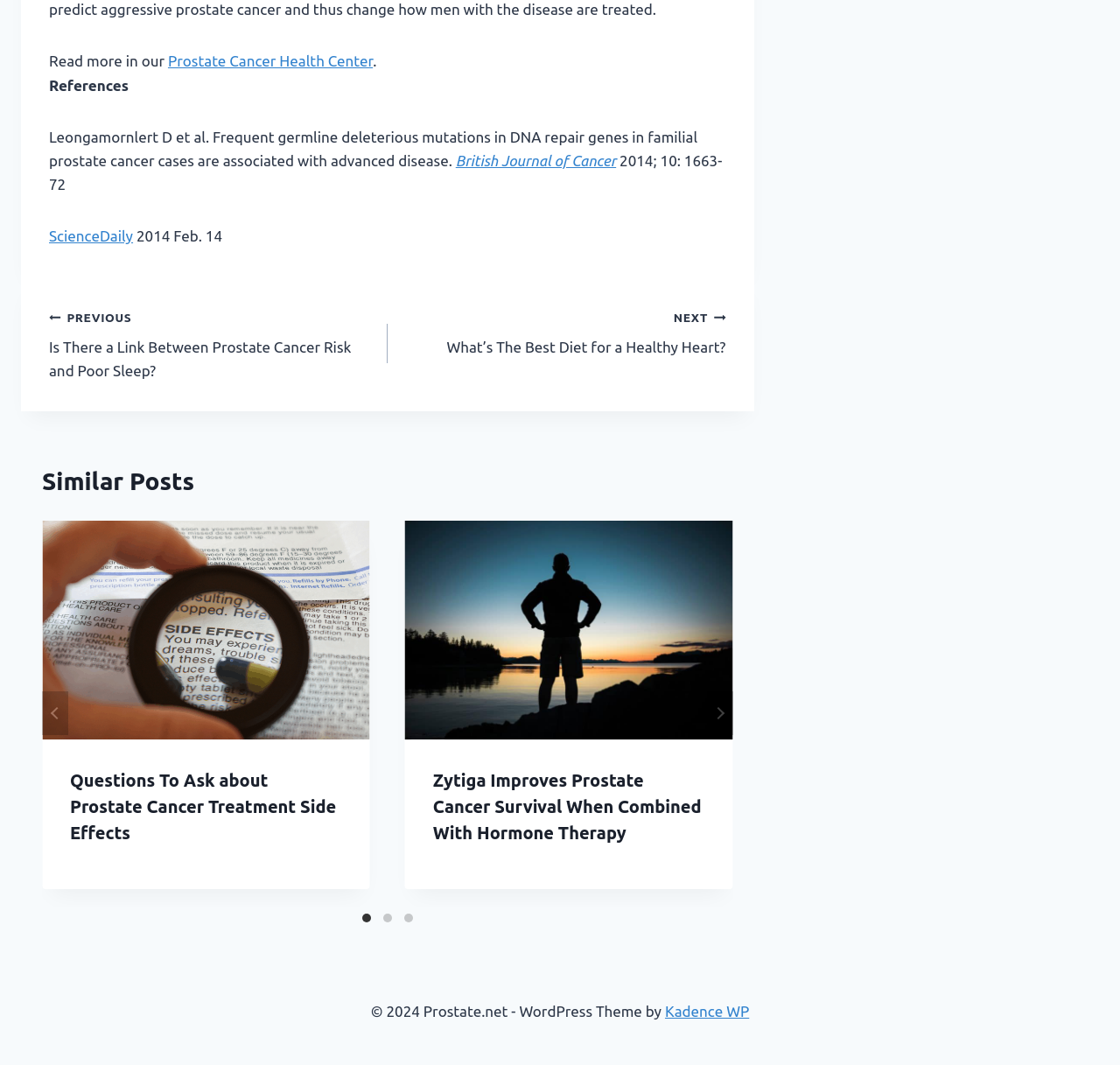Identify the bounding box coordinates of the clickable region necessary to fulfill the following instruction: "Read more about Prostate Cancer Health Center". The bounding box coordinates should be four float numbers between 0 and 1, i.e., [left, top, right, bottom].

[0.15, 0.05, 0.333, 0.065]